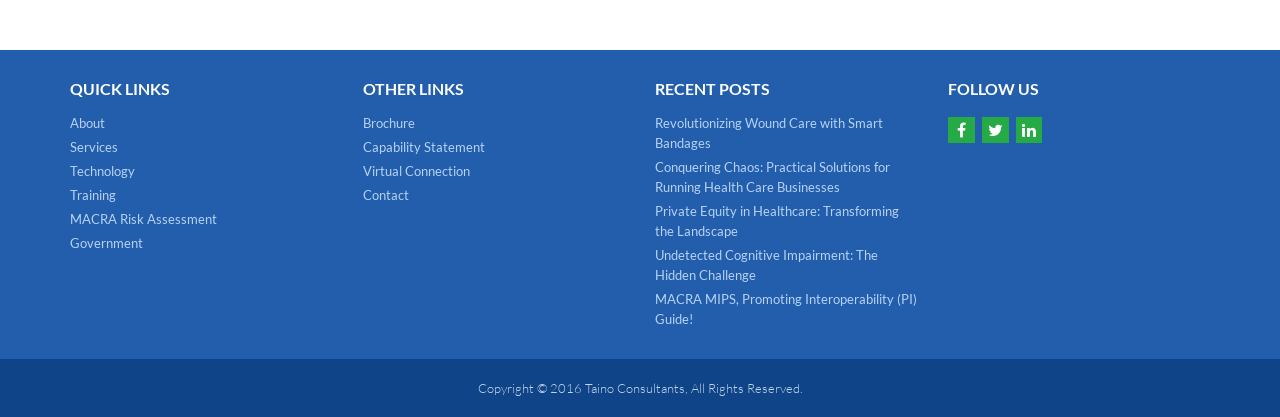Find the bounding box coordinates for the element that must be clicked to complete the instruction: "View Capability Statement". The coordinates should be four float numbers between 0 and 1, indicated as [left, top, right, bottom].

[0.283, 0.332, 0.379, 0.371]